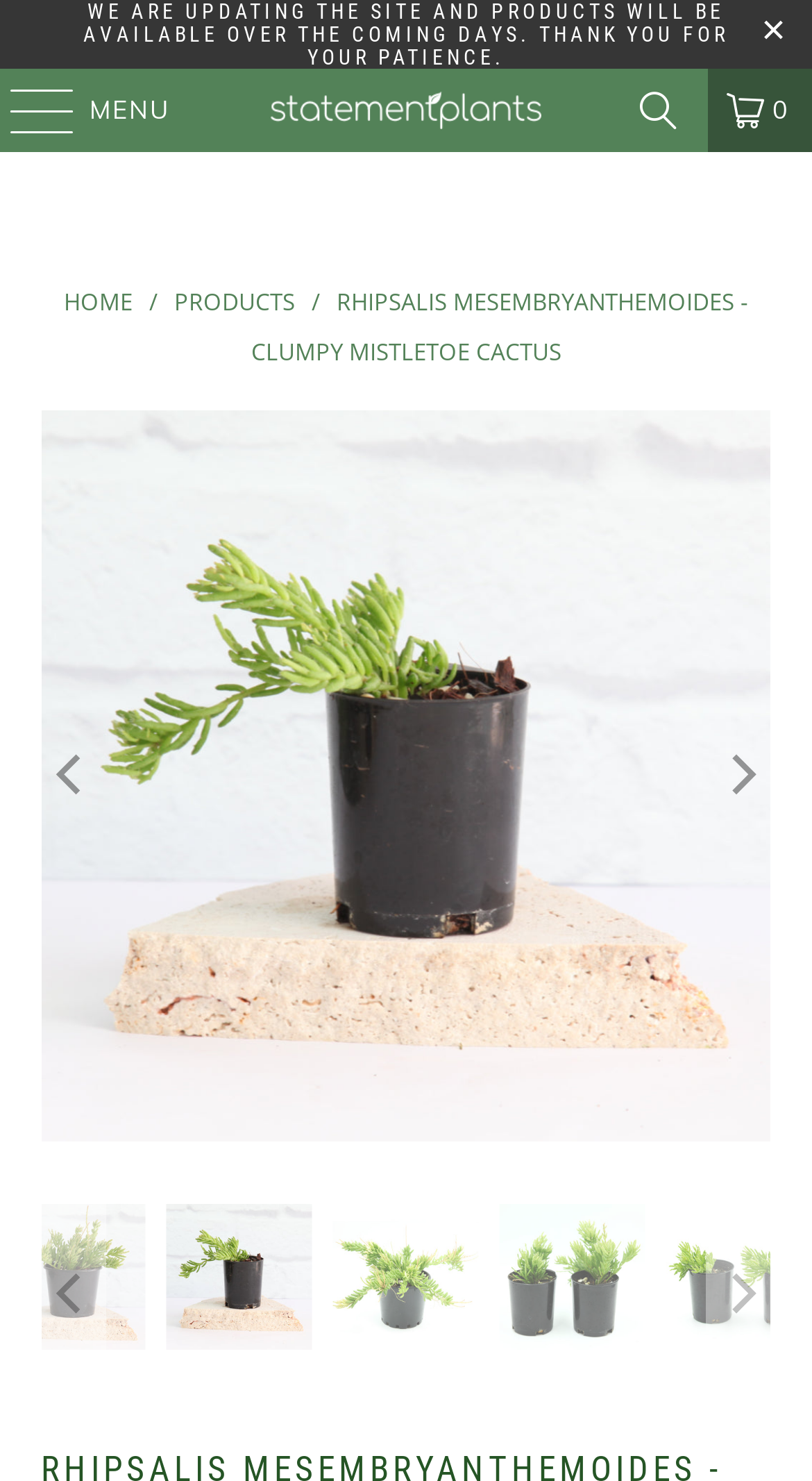Please identify the bounding box coordinates of the element's region that I should click in order to complete the following instruction: "Click on the 'Rhipsalis mesembryanthemoides - Clumpy Mistletoe Cactus' link". The bounding box coordinates consist of four float numbers between 0 and 1, i.e., [left, top, right, bottom].

[0.051, 0.277, 0.949, 0.77]